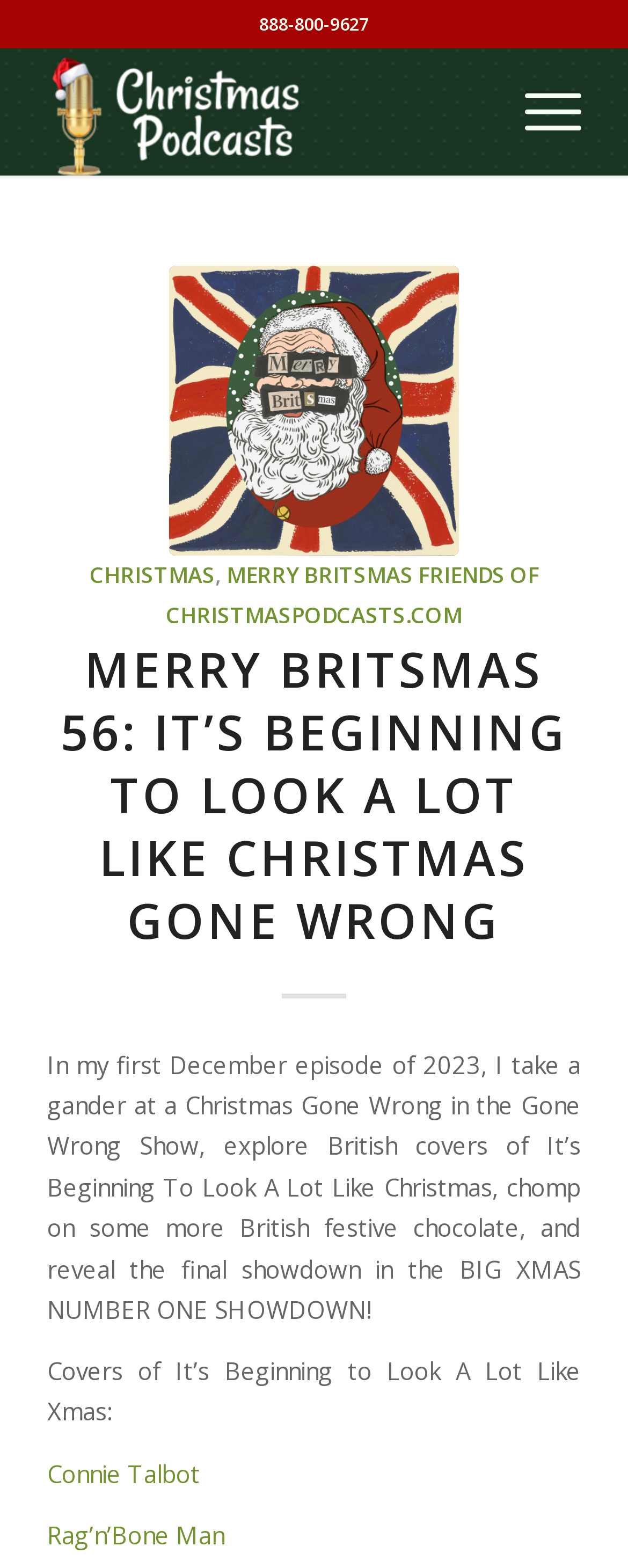Respond to the following question using a concise word or phrase: 
What is the name of the podcast?

Merry Britsmas